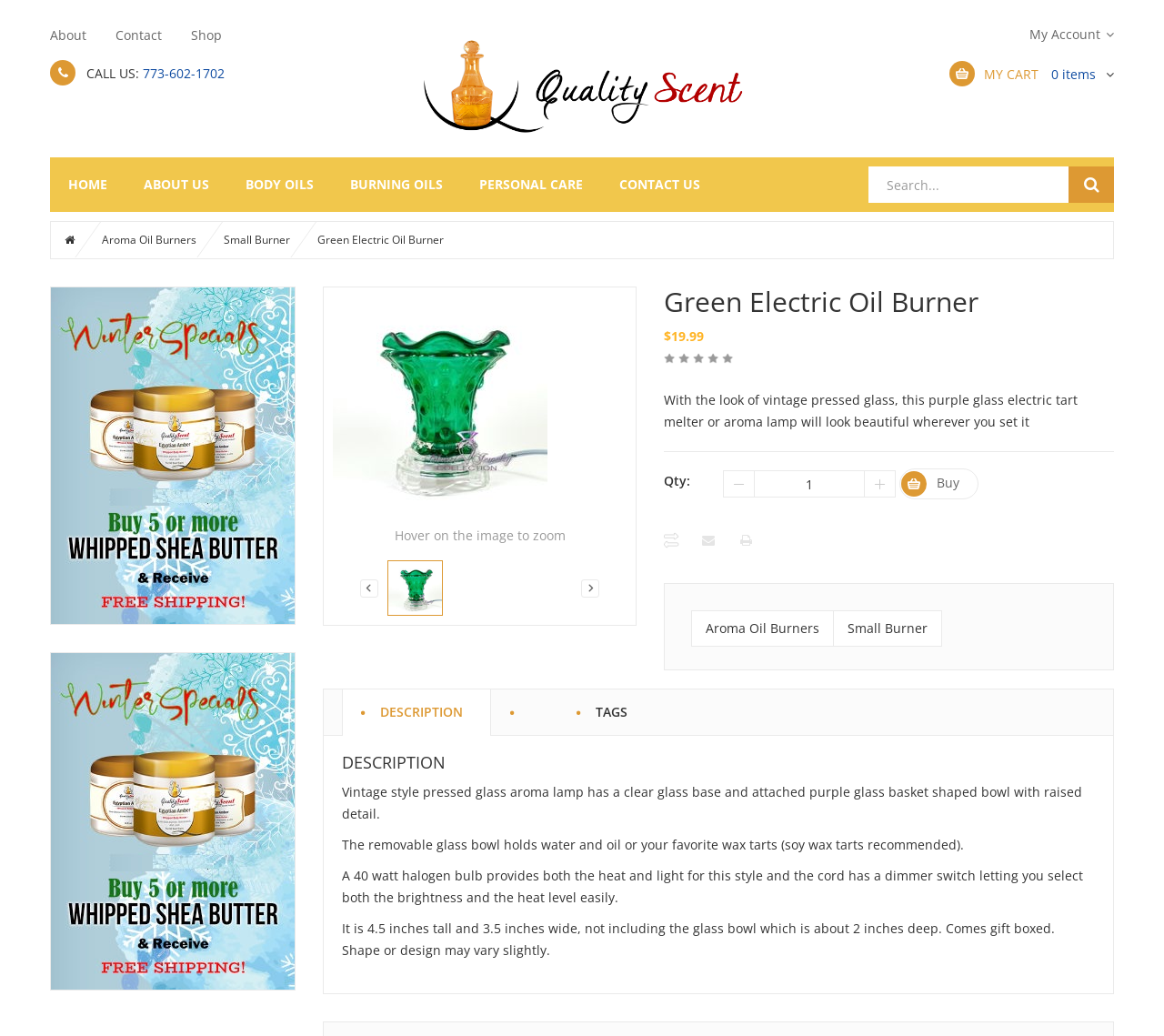What is the phone number to call?
Answer with a single word or phrase, using the screenshot for reference.

773-602-1702